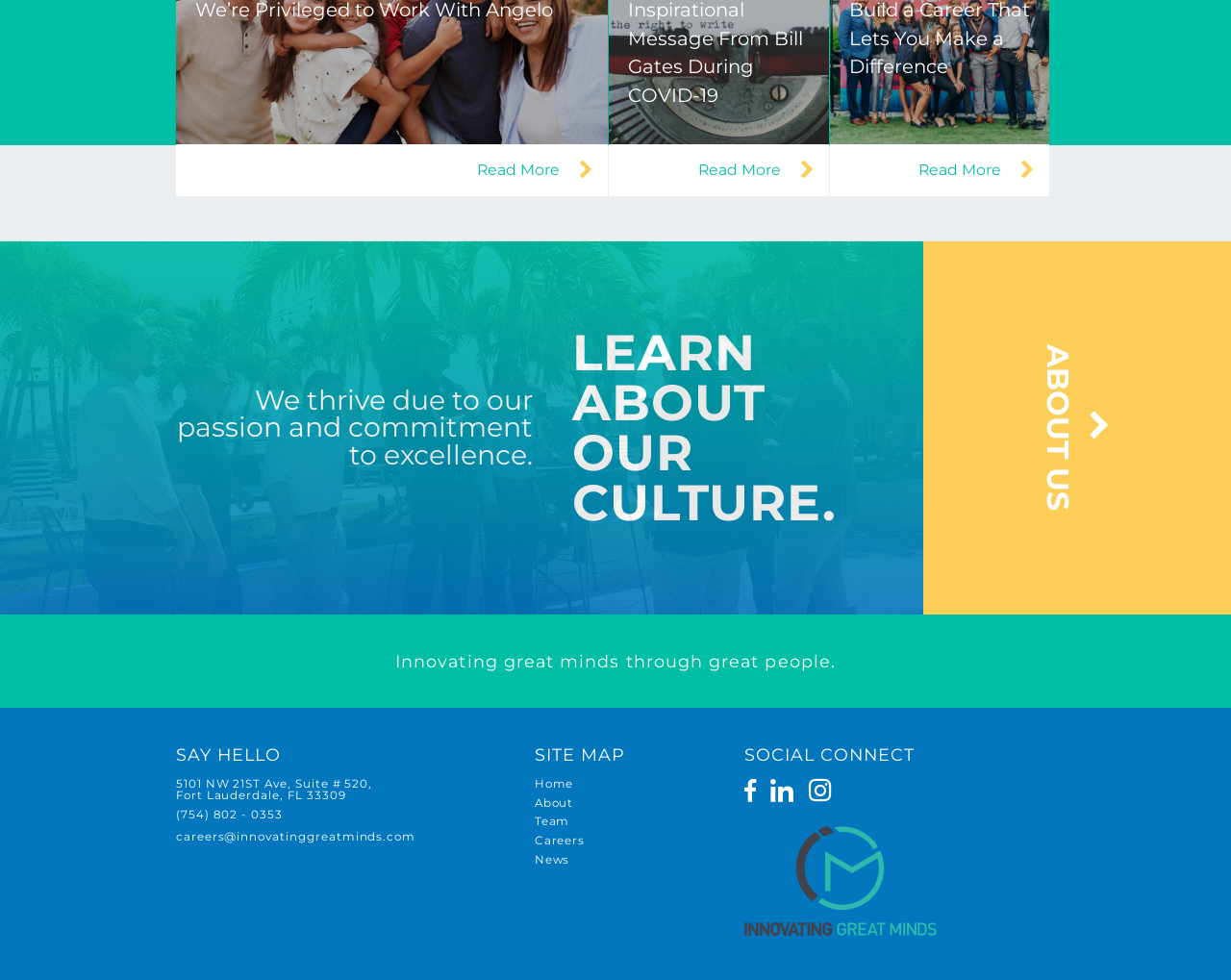What social media platforms does the company have?
Using the information from the image, answer the question thoroughly.

The company has three social media platforms which are represented by the icons '씎', '씢', and '씝' located below the 'SOCIAL CONNECT' heading.